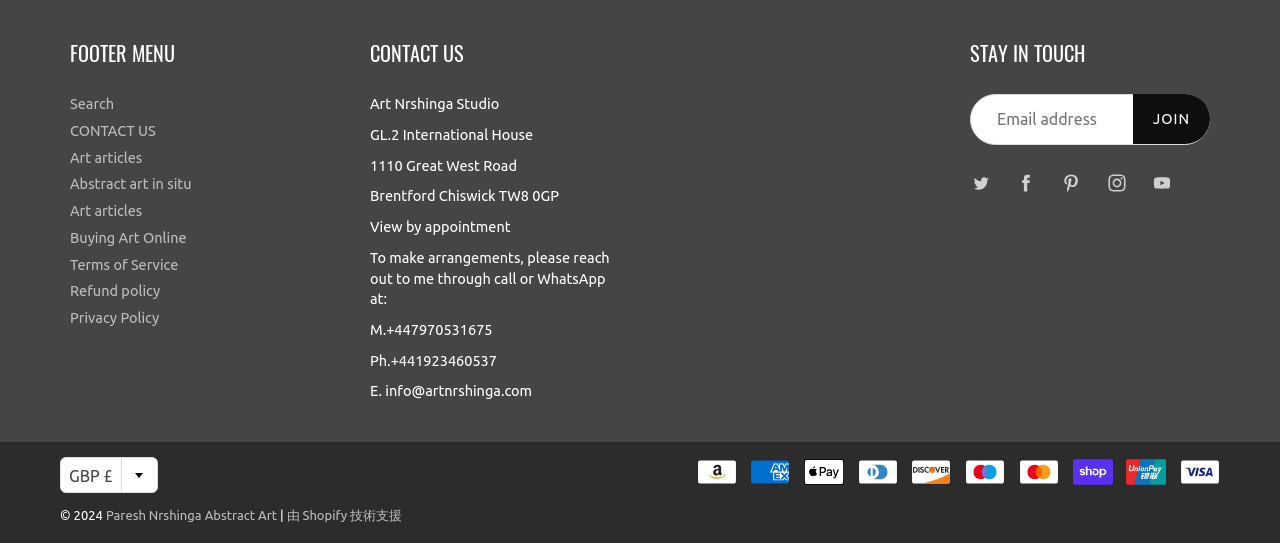How can you make an appointment to view the art?
Respond to the question with a single word or phrase according to the image.

By call or WhatsApp